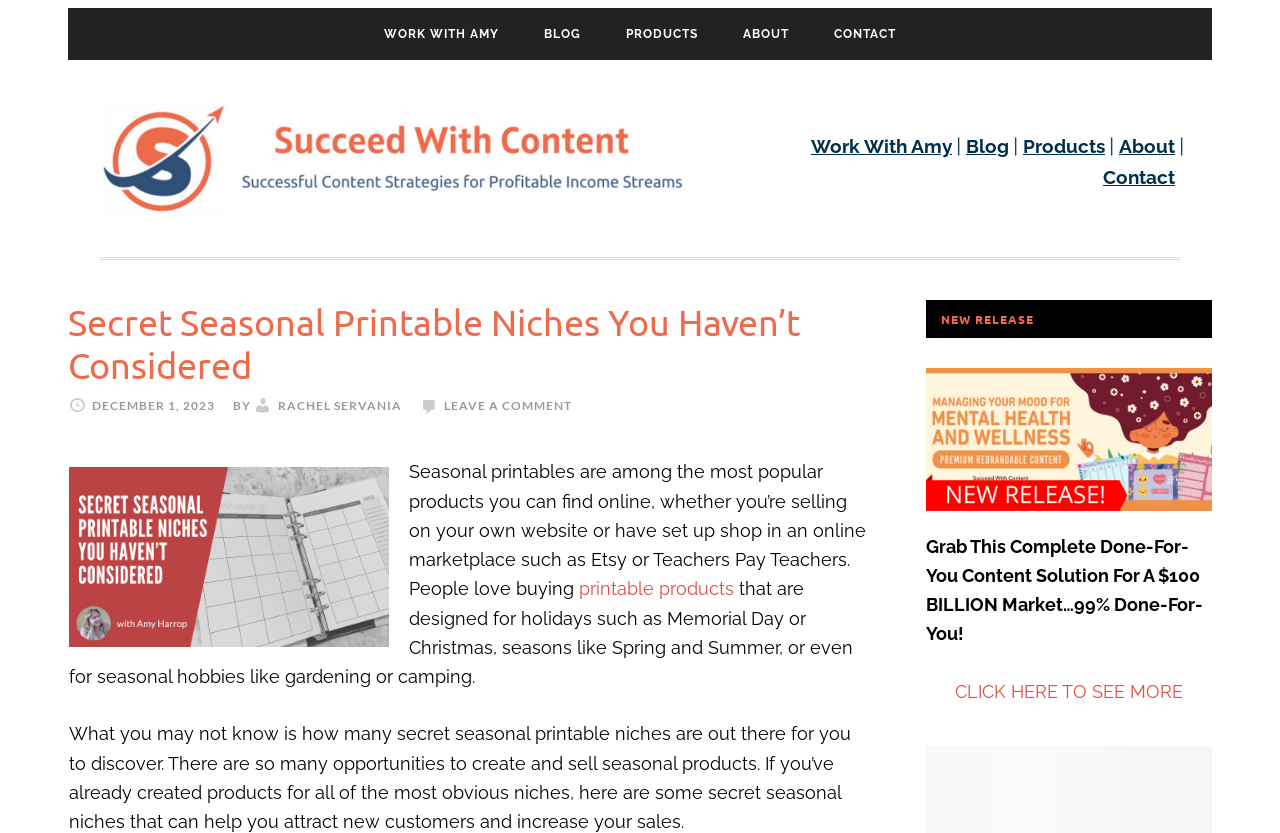Determine the bounding box coordinates of the clickable element to complete this instruction: "Read the blog post". Provide the coordinates in the format of four float numbers between 0 and 1, [left, top, right, bottom].

[0.078, 0.118, 0.535, 0.264]